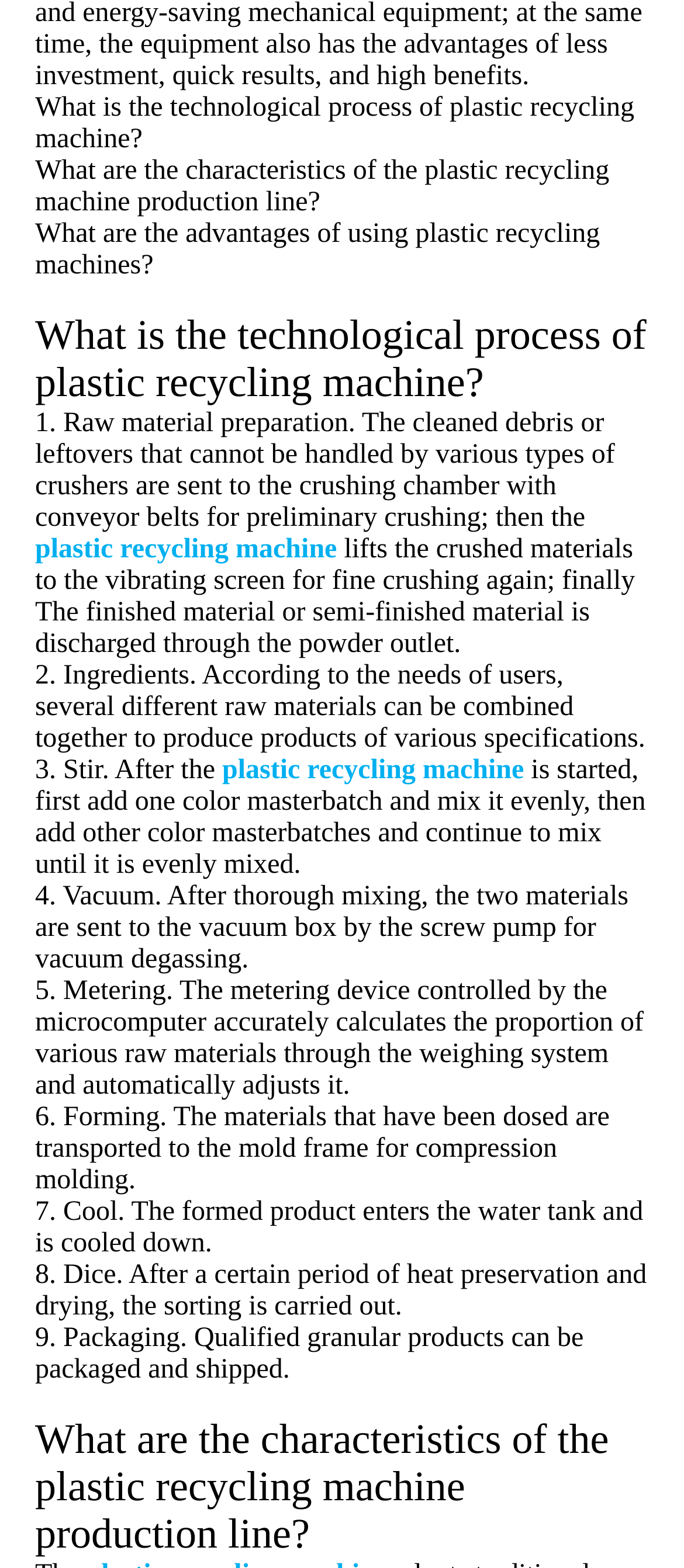What is the purpose of the vacuum step in the plastic recycling machine process?
Can you provide an in-depth and detailed response to the question?

According to the webpage content, after thorough mixing, the two materials are sent to the vacuum box by the screw pump for vacuum degassing, which is the purpose of the vacuum step in the plastic recycling machine process.